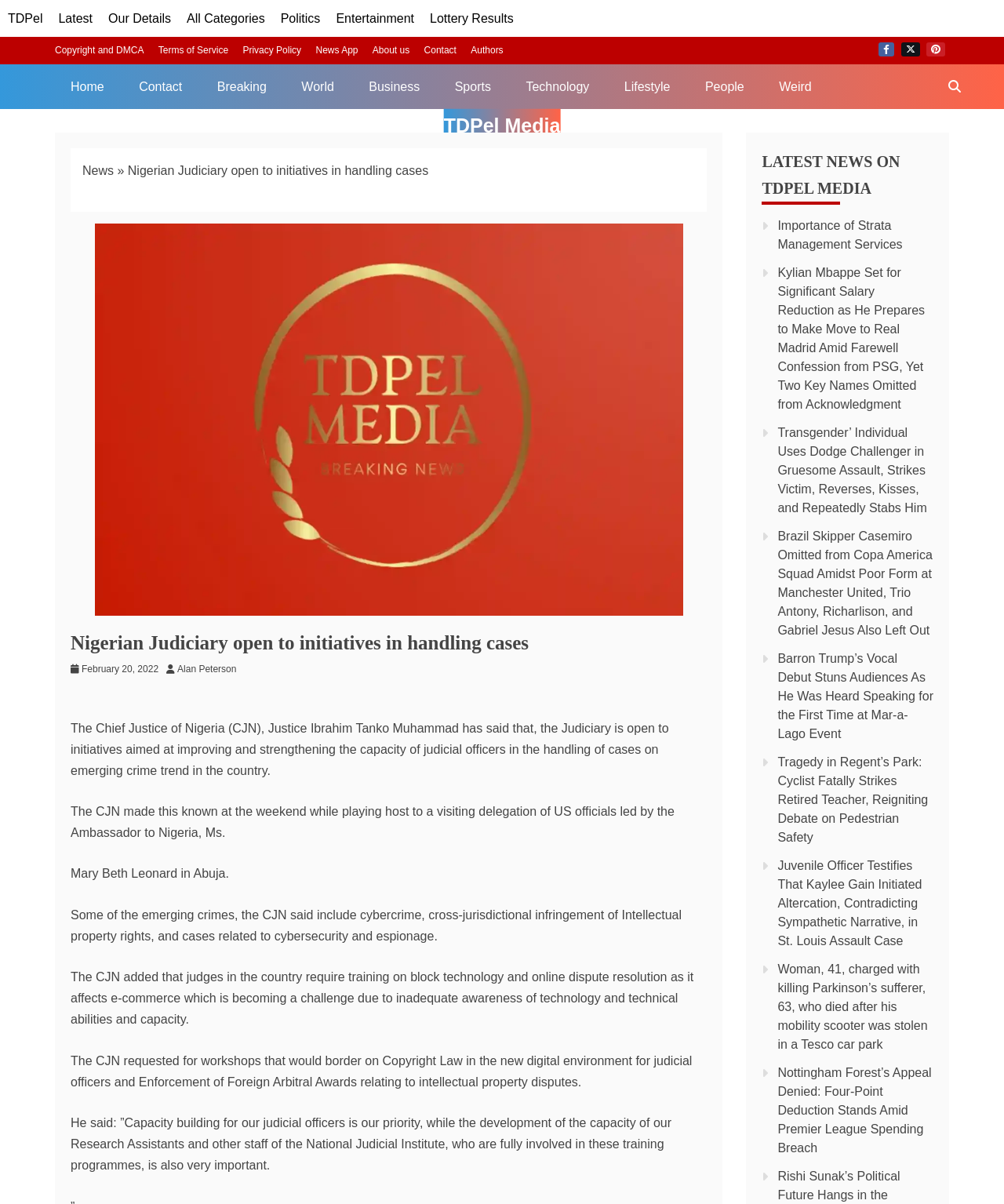Specify the bounding box coordinates of the element's region that should be clicked to achieve the following instruction: "Search for something on TDPel Media". The bounding box coordinates consist of four float numbers between 0 and 1, in the format [left, top, right, bottom].

[0.933, 0.053, 0.969, 0.09]